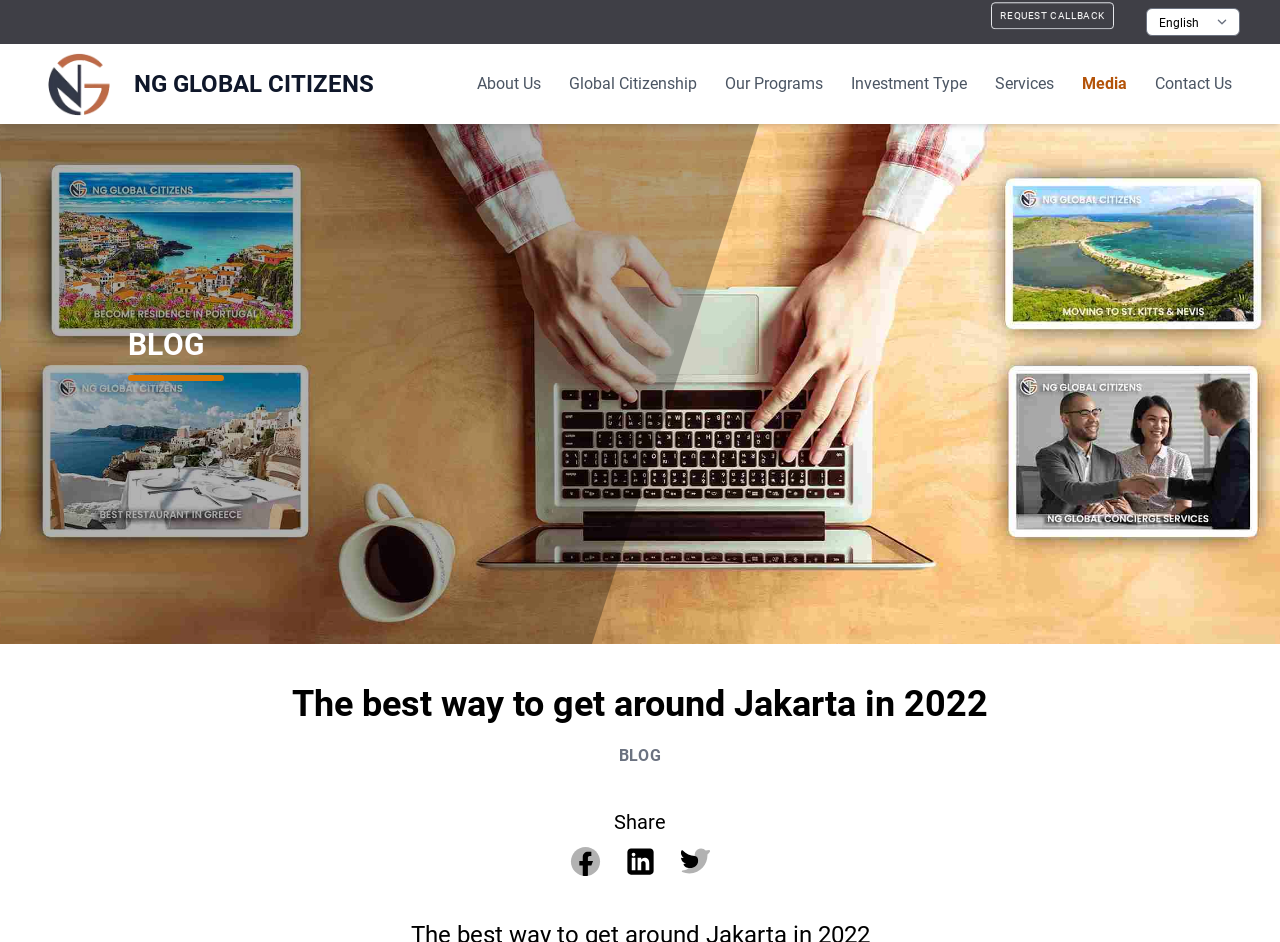Find the bounding box coordinates of the element to click in order to complete the given instruction: "Select an option from the combobox."

[0.895, 0.008, 0.969, 0.038]